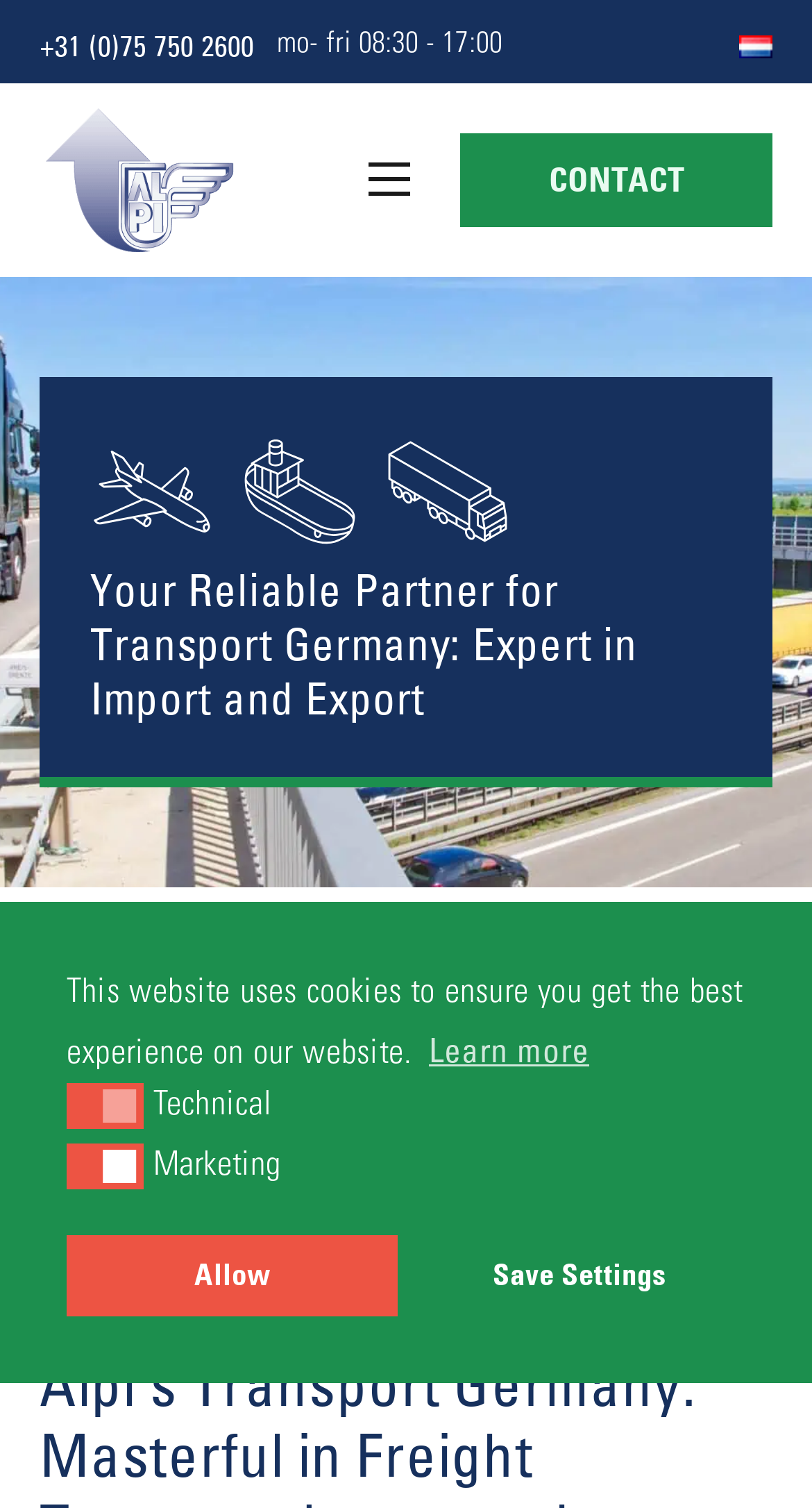Please indicate the bounding box coordinates of the element's region to be clicked to achieve the instruction: "Learn more about cookies". Provide the coordinates as four float numbers between 0 and 1, i.e., [left, top, right, bottom].

[0.52, 0.675, 0.734, 0.717]